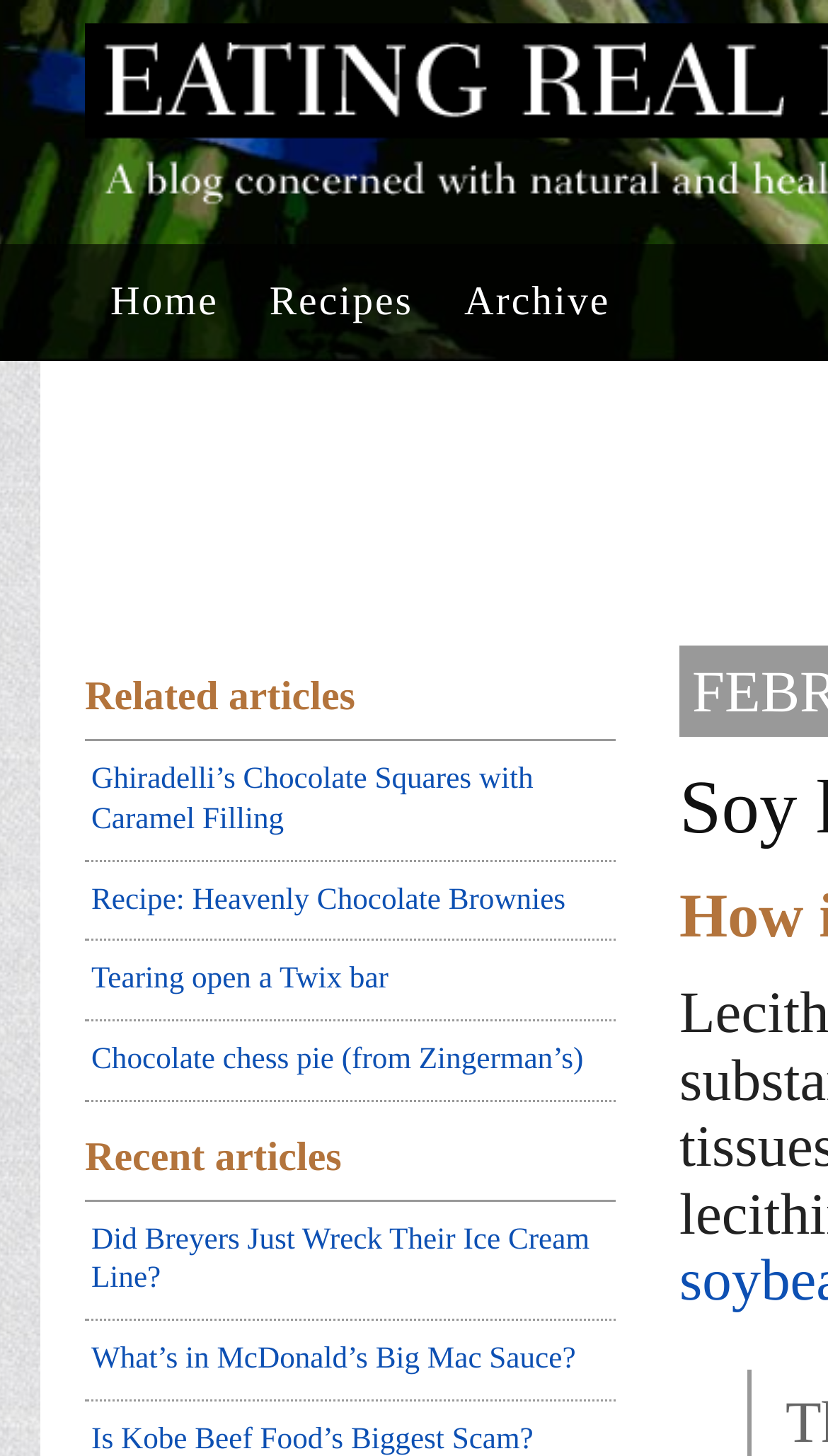How many links are there in total?
Based on the image, respond with a single word or phrase.

9